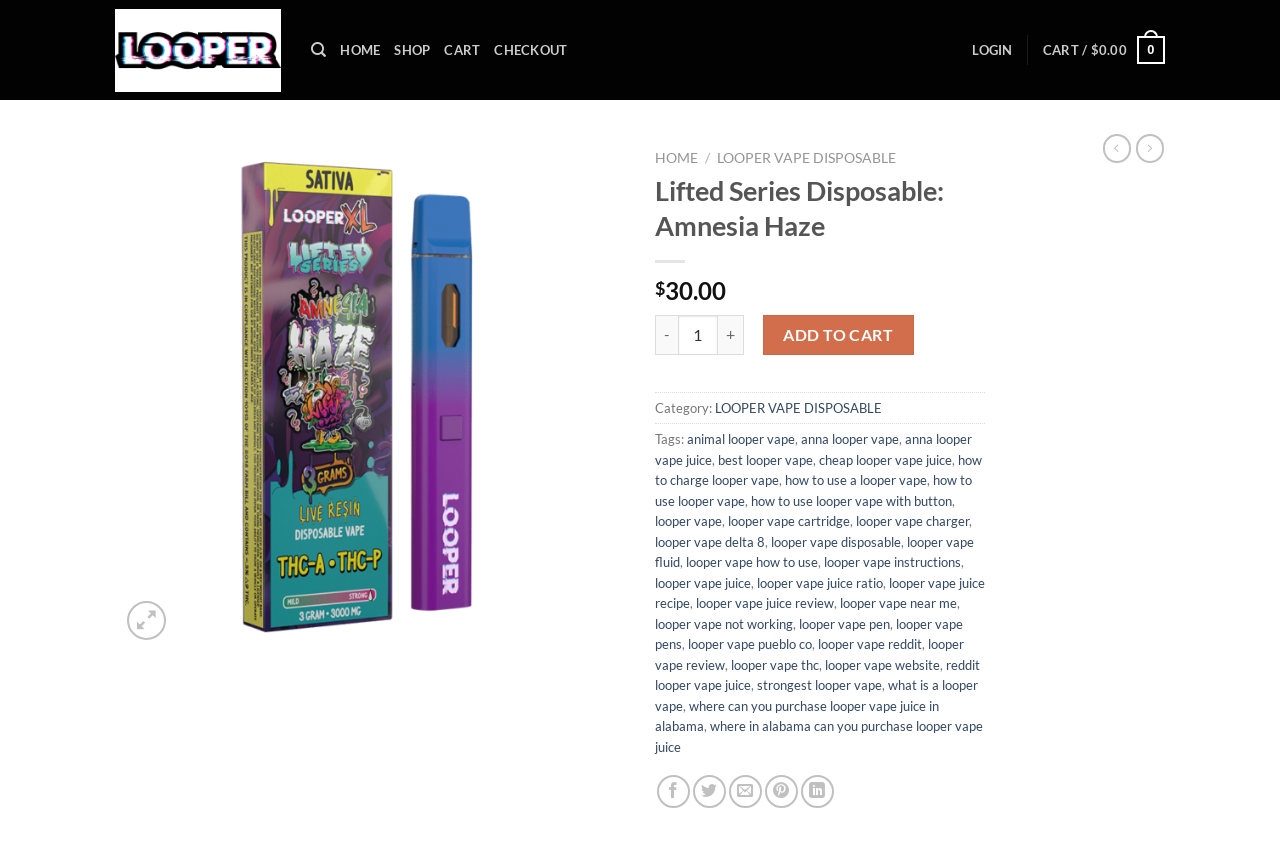Find the bounding box coordinates of the element to click in order to complete the given instruction: "Click the 'Previous' button."

[0.103, 0.403, 0.132, 0.522]